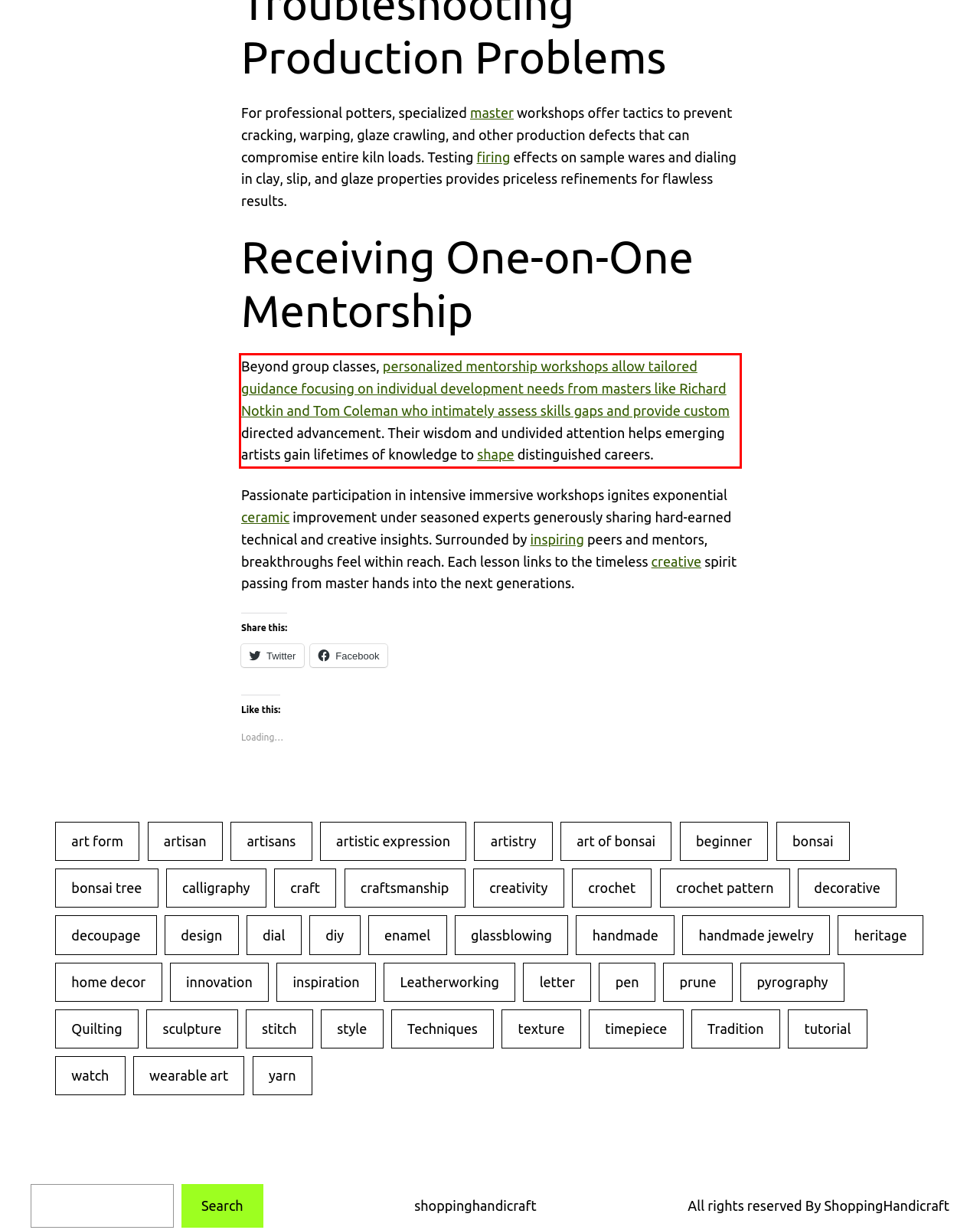The screenshot you have been given contains a UI element surrounded by a red rectangle. Use OCR to read and extract the text inside this red rectangle.

Beyond group classes, personalized mentorship workshops allow tailored guidance focusing on individual development needs from masters like Richard Notkin and Tom Coleman who intimately assess skills gaps and provide custom directed advancement. Their wisdom and undivided attention helps emerging artists gain lifetimes of knowledge to shape distinguished careers.